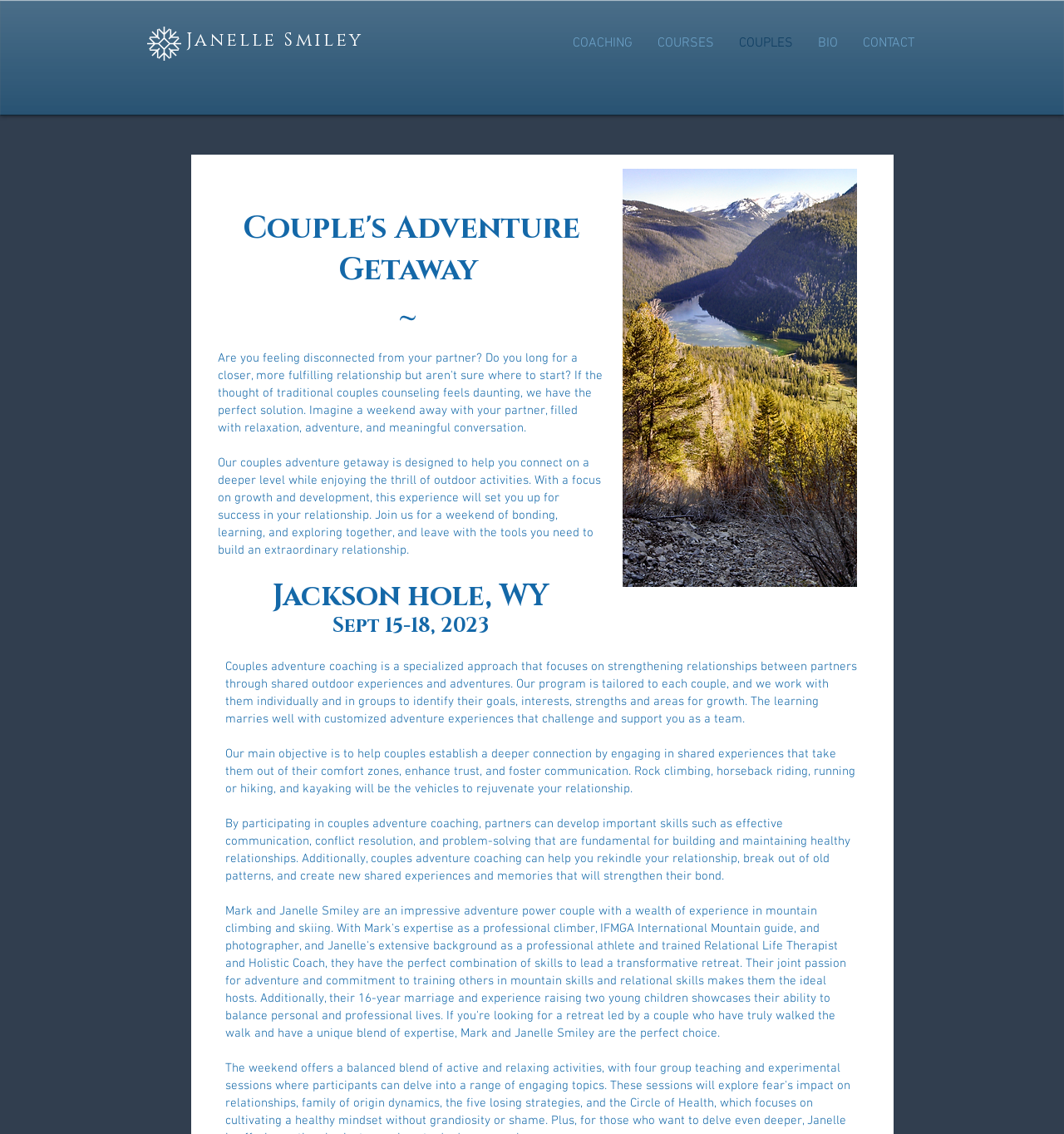With reference to the image, please provide a detailed answer to the following question: What is the location of the couple's adventure getaway?

I found the location 'Jackson hole, WY' in the heading element with bounding box coordinates [0.205, 0.511, 0.567, 0.542]. This suggests that the couple's adventure getaway is located in Jackson hole, Wyoming.